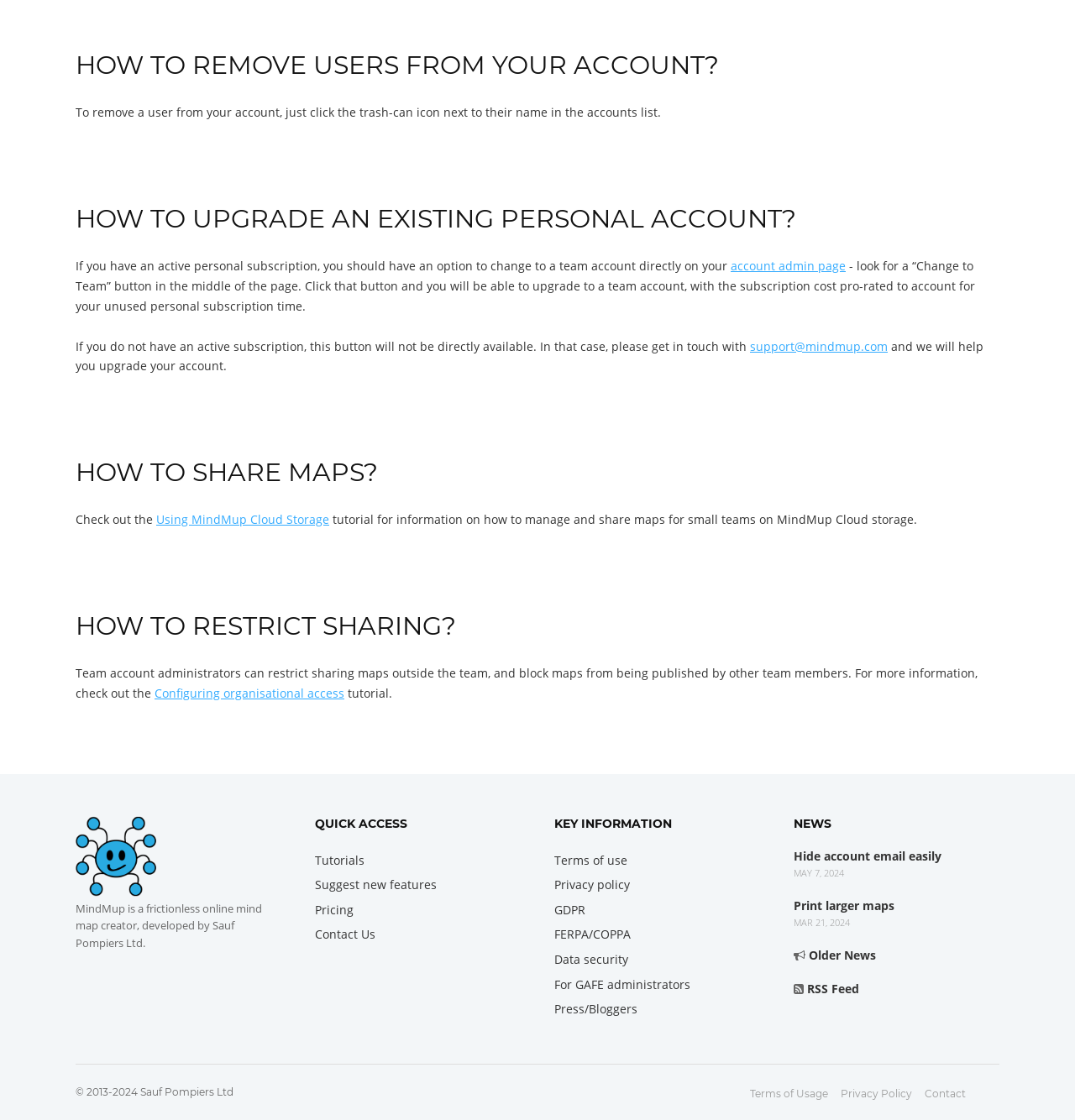Please provide a detailed answer to the question below by examining the image:
What is the purpose of MindMup?

The webpage describes MindMup as a 'frictionless online mind map creator, developed by Sauf Pompiers Ltd.', indicating that its primary purpose is to create online mind maps.